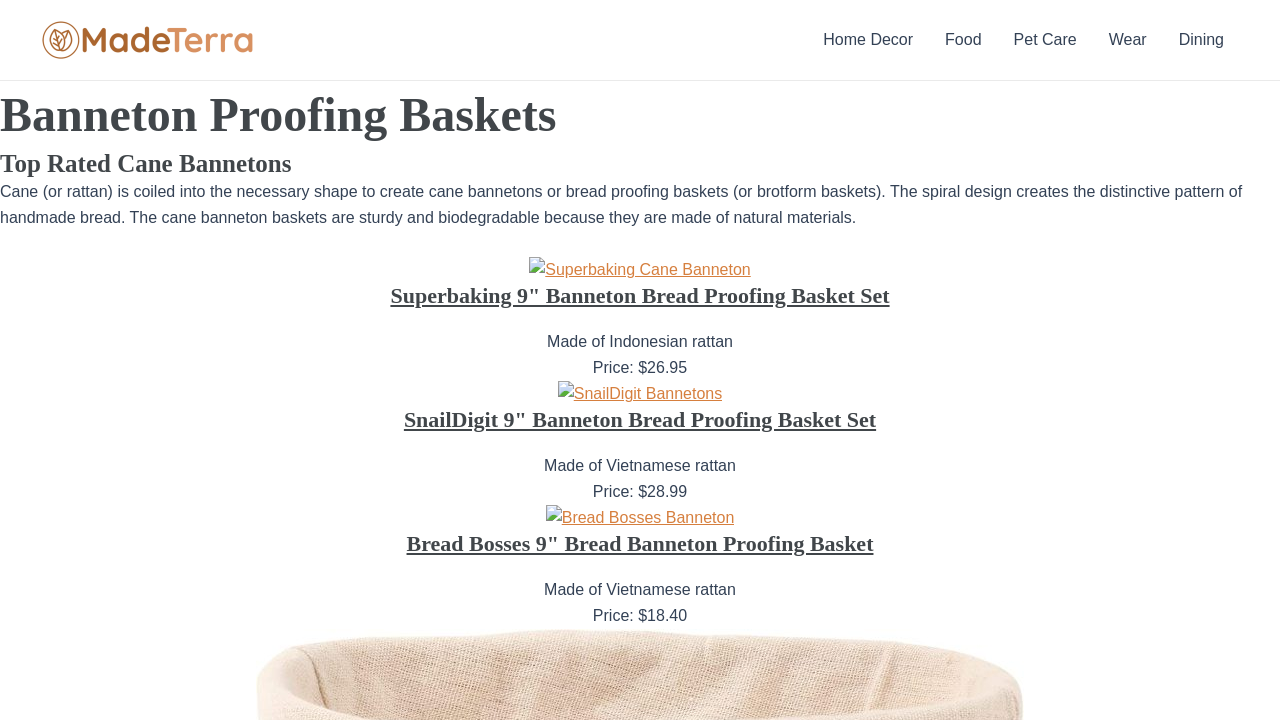Identify the bounding box for the described UI element: "Dining".

[0.908, 0.0, 0.969, 0.111]